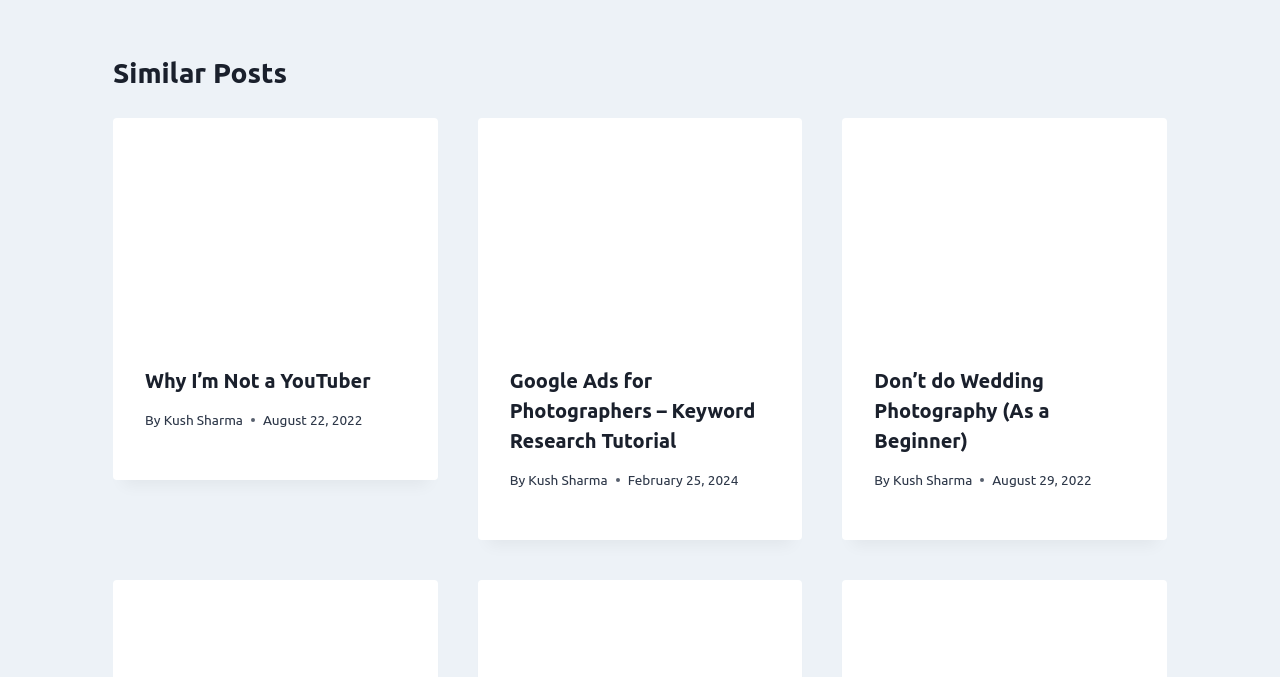Based on the element description: "Kush Sharma", identify the bounding box coordinates for this UI element. The coordinates must be four float numbers between 0 and 1, listed as [left, top, right, bottom].

[0.128, 0.608, 0.19, 0.632]